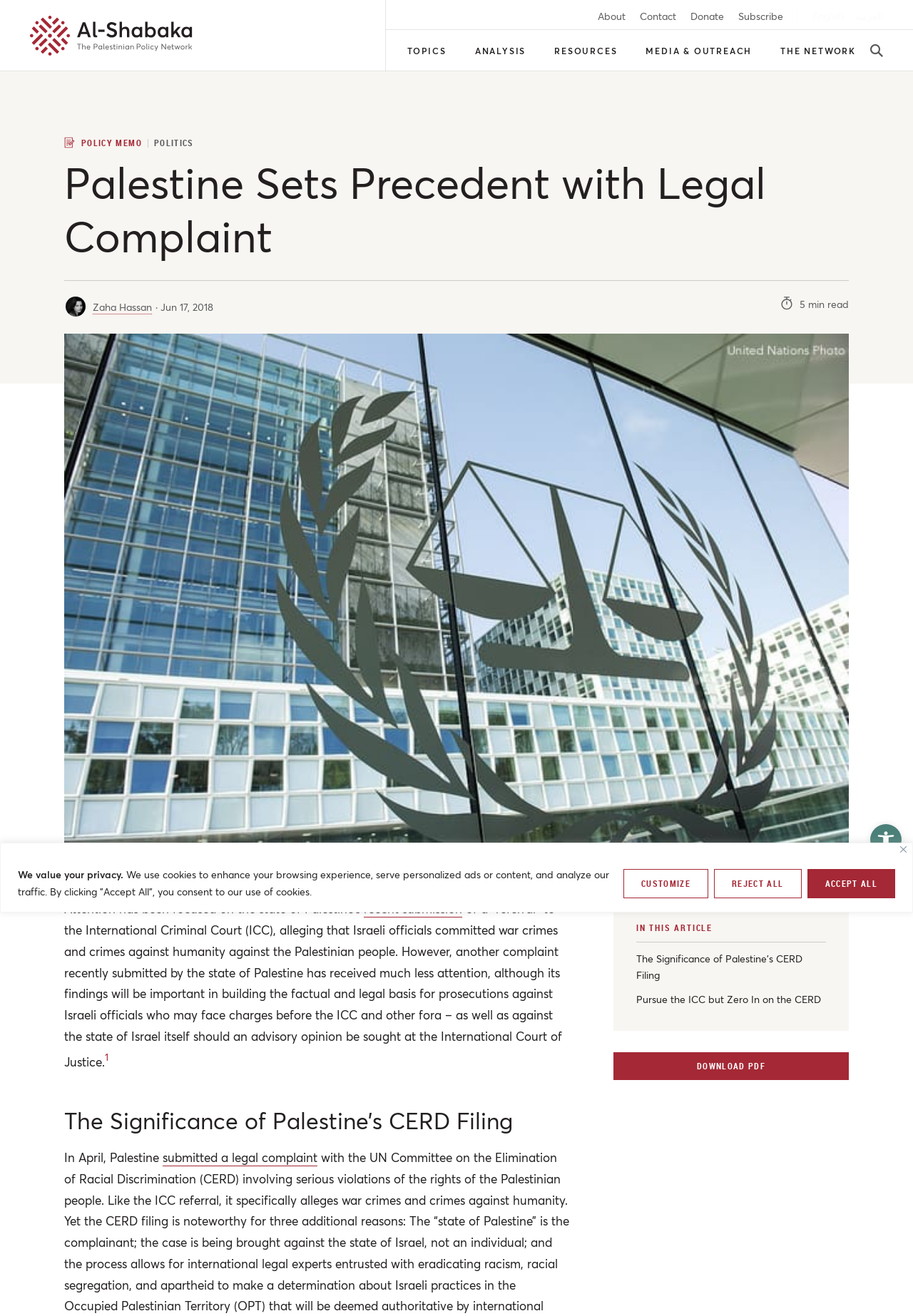Construct a comprehensive caption that outlines the webpage's structure and content.

The webpage is about an article titled "Palestine Sets Precedent with Legal Complaint | Al-Shabaka" and features a prominent image of Al-Shabaka Zaha Hassan at the top. Below the title, there is a brief description of the article, including the author's name, Zaha Hassan, and the date of publication, June 17, 2018. The article is estimated to be a 5-minute read.

The webpage has a navigation menu at the top, with links to "About", "Contact", "Donate", "Subscribe", and language options for English and Arabic. There are also links to various topics, including "TOPICS", "ANALYSIS", "RESOURCES", "MEDIA & OUTREACH", and "THE NETWORK", which may lead to submenus or other pages.

The main content of the article is divided into sections, with headings and paragraphs of text. The article discusses Palestine's recent submission of a legal complaint to the UN Committee on the Elimination of Racial Discrimination, involving Israeli violations of the rights of the Palestinian people. The text is accompanied by an image of a policy memo, and there are links to related articles and a downloadable PDF.

At the bottom of the page, there is a section titled "IN THIS ARTICLE", which lists links to related articles, including "The Significance of Palestine’s CERD Filing" and "Pursue the ICC but Zero In on the CERD". There is also a link to download the article as a PDF.

On the right side of the page, there is a cookie consent banner, which allows users to customize their cookie settings or accept all cookies. There is also a search button and an accessibility toolbar link at the top right corner of the page.